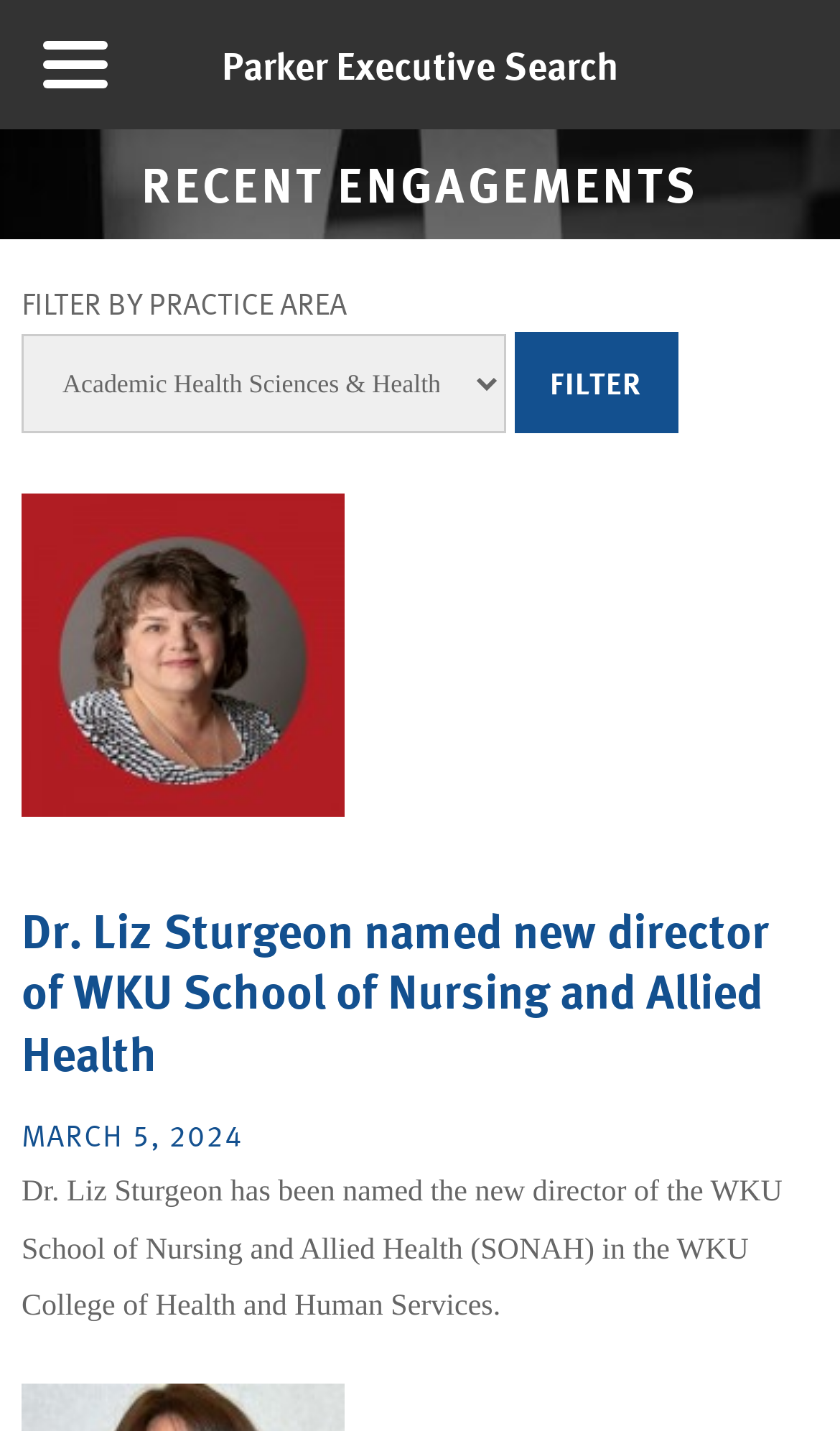Locate the bounding box coordinates of the area to click to fulfill this instruction: "Visit Parker Executive Search homepage". The bounding box should be presented as four float numbers between 0 and 1, in the order [left, top, right, bottom].

[0.264, 0.026, 0.736, 0.065]